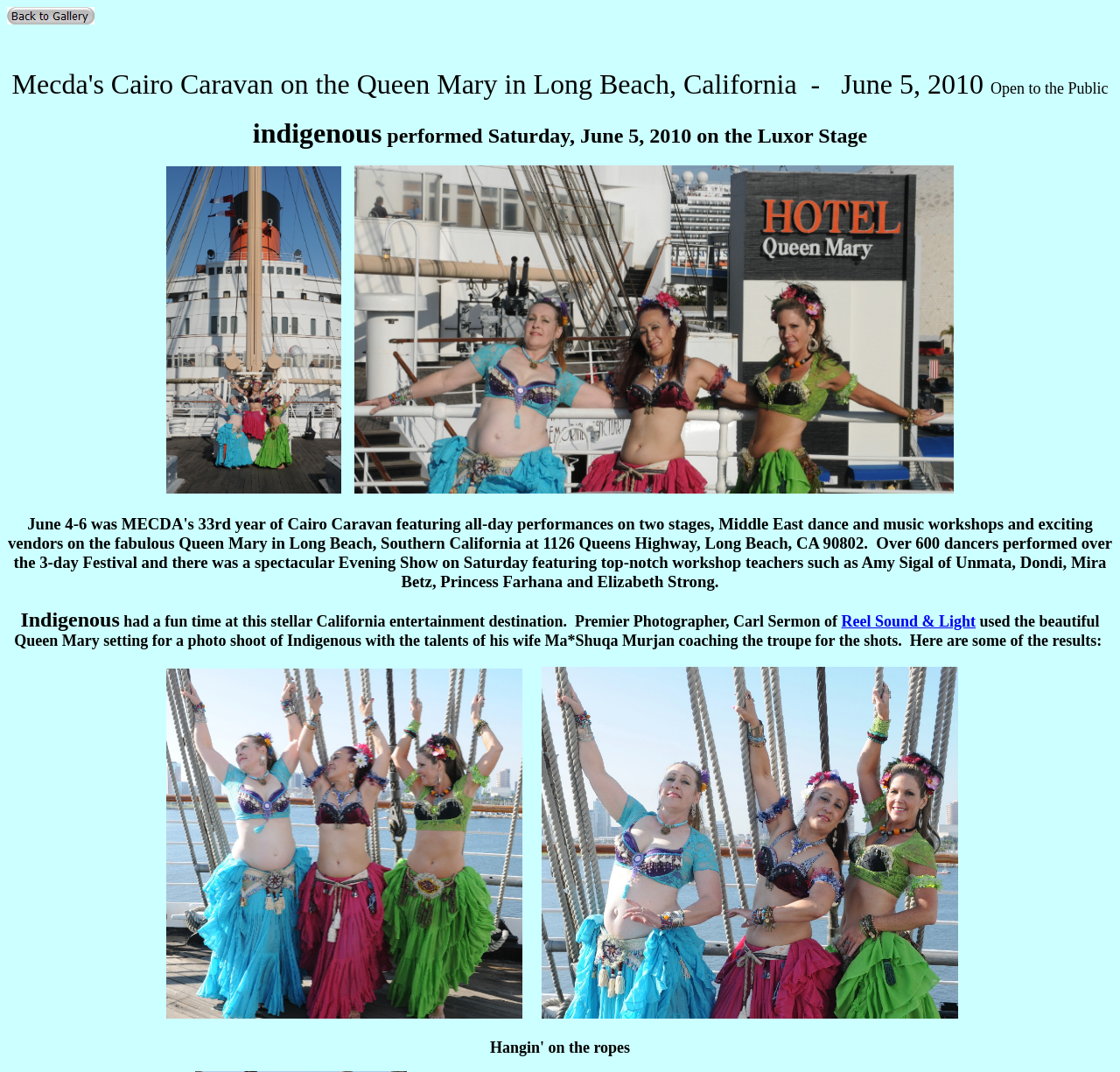How many dancers performed at the festival?
Look at the image and respond with a one-word or short phrase answer.

Over 600